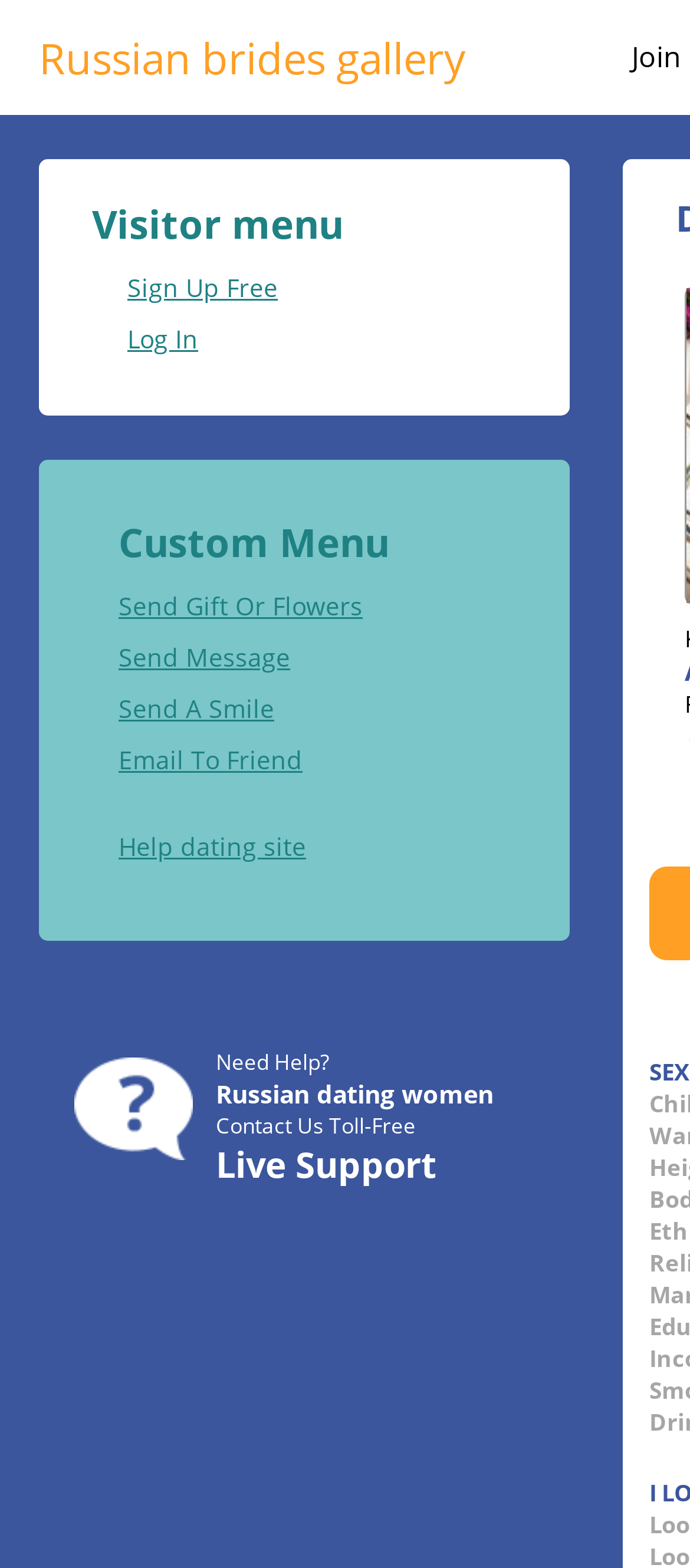Please extract the title of the webpage.

Dating Katerina 32 year age from Vinnitsa, Ukraine